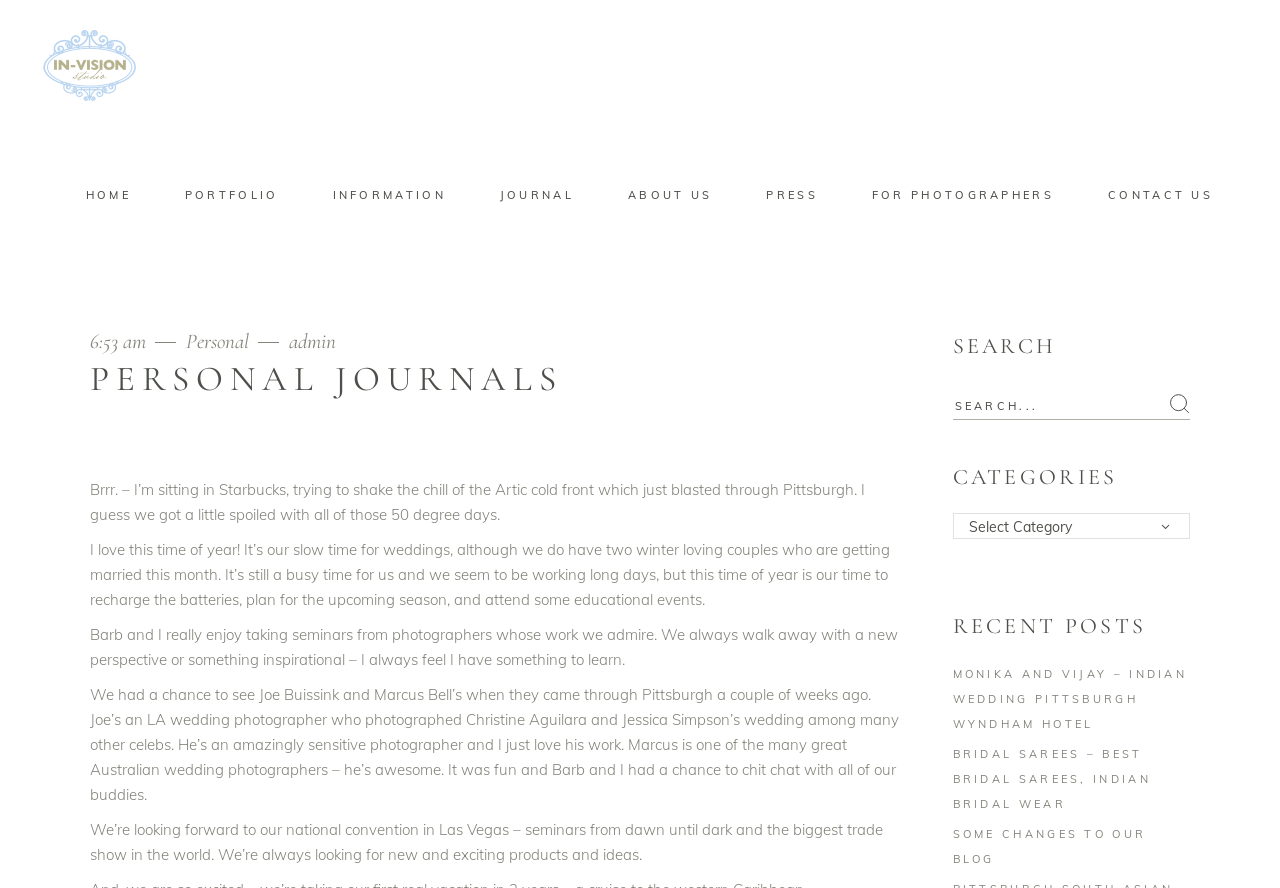Please identify the bounding box coordinates of the element's region that needs to be clicked to fulfill the following instruction: "view the recent post MONIKA AND VIJAY – INDIAN WEDDING PITTSBURGH WYNDHAM HOTEL". The bounding box coordinates should consist of four float numbers between 0 and 1, i.e., [left, top, right, bottom].

[0.744, 0.751, 0.927, 0.823]